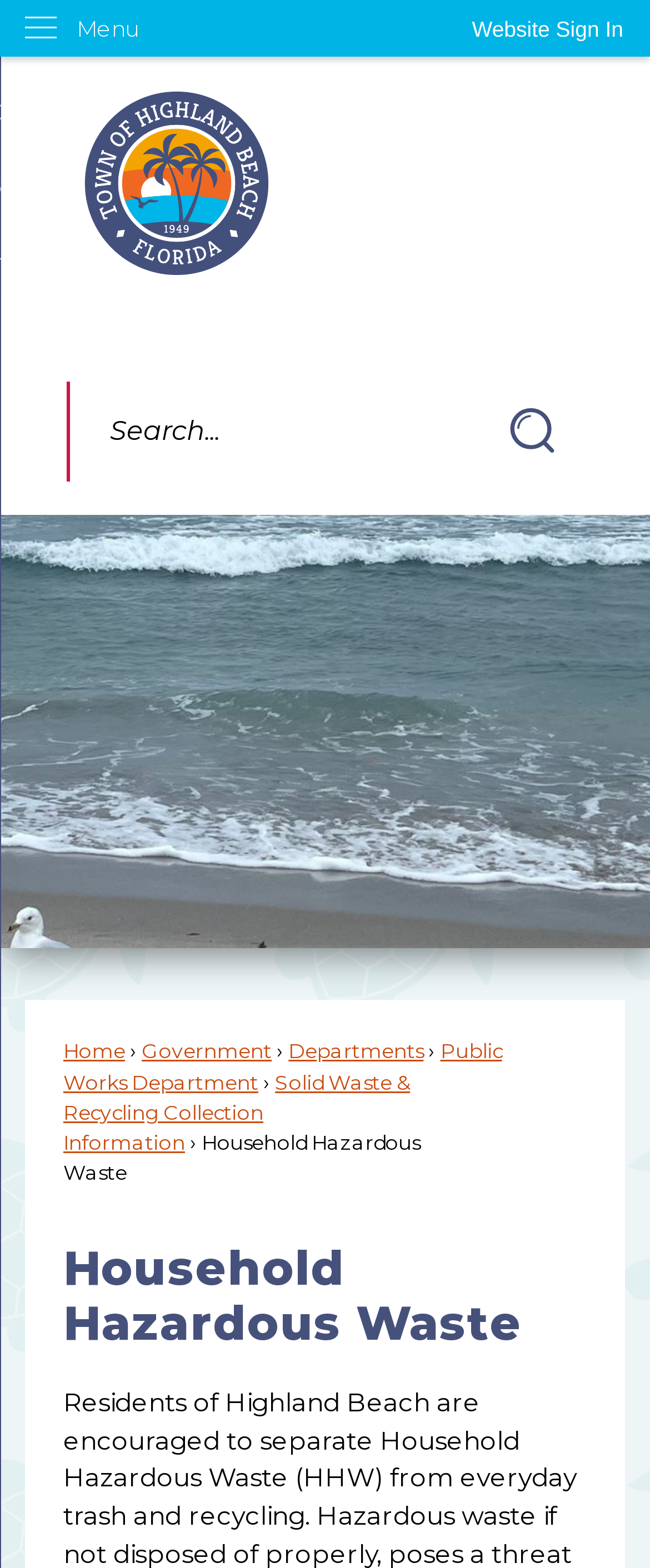Please respond to the question using a single word or phrase:
What type of waste is the focus of this webpage?

Household Hazardous Waste